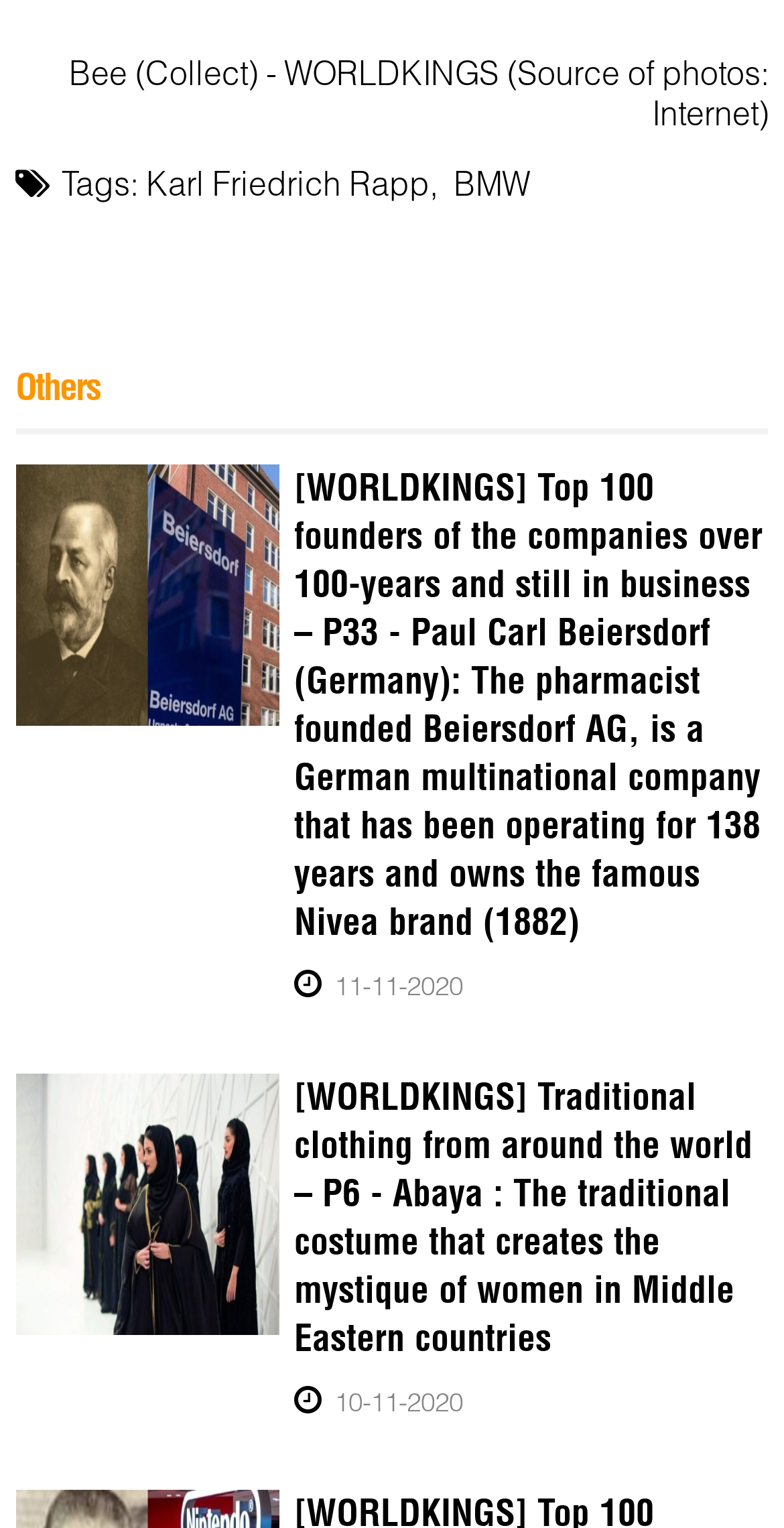Determine the bounding box of the UI component based on this description: "alt="0_aw-nivea-founder.jpg"". The bounding box coordinates should be four float values between 0 and 1, i.e., [left, top, right, bottom].

[0.02, 0.303, 0.356, 0.474]